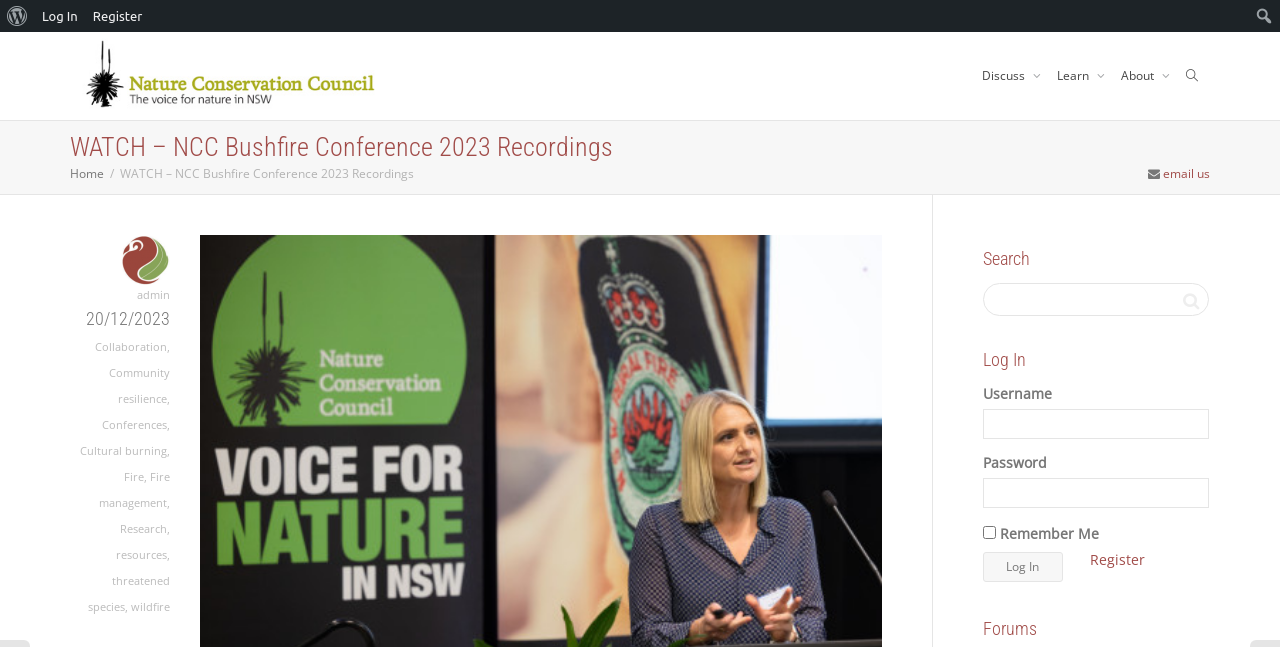Show the bounding box coordinates for the element that needs to be clicked to execute the following instruction: "Search for something". Provide the coordinates in the form of four float numbers between 0 and 1, i.e., [left, top, right, bottom].

[0.776, 0.445, 0.921, 0.482]